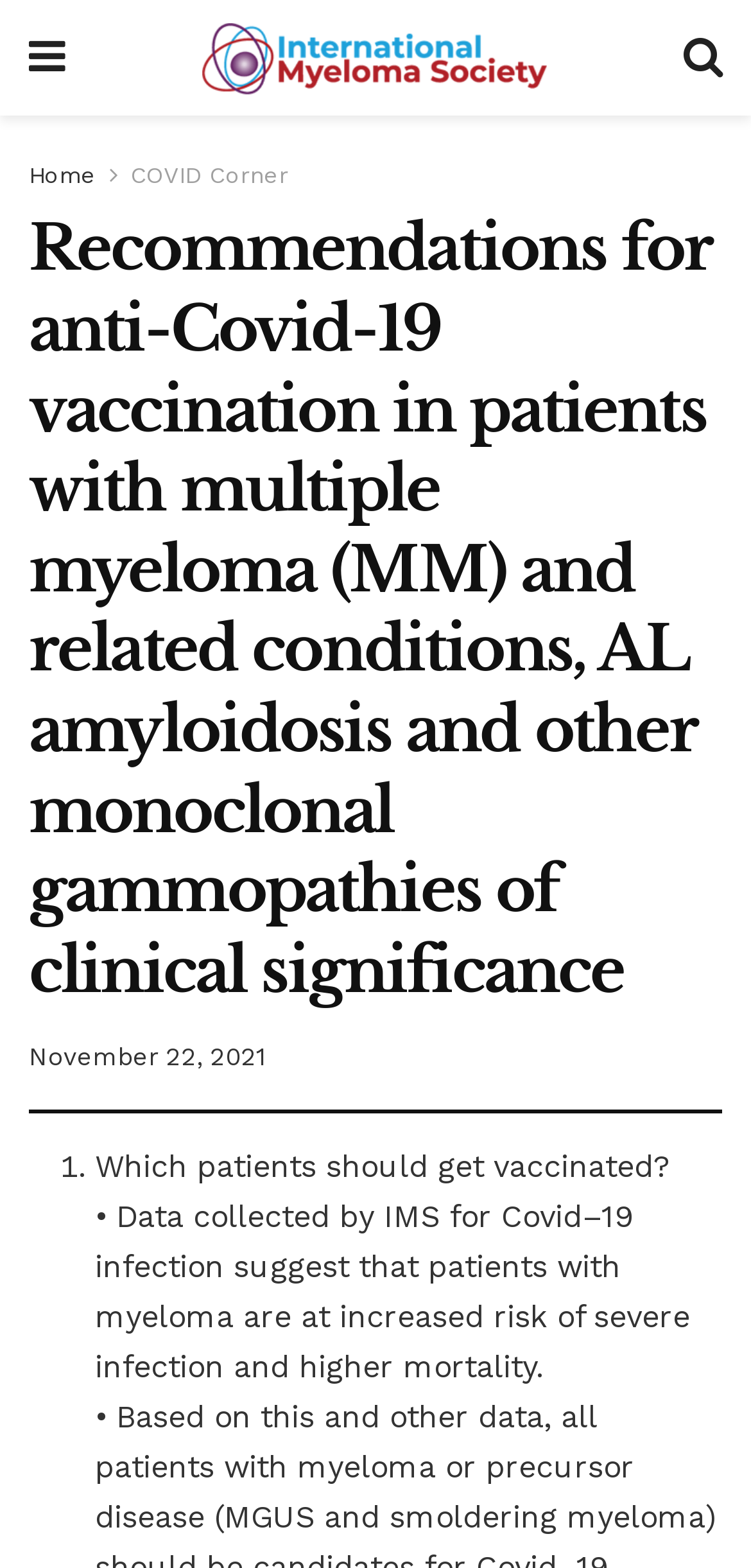Respond with a single word or short phrase to the following question: 
What is the risk of patients with myeloma?

Increased risk of severe infection and higher mortality